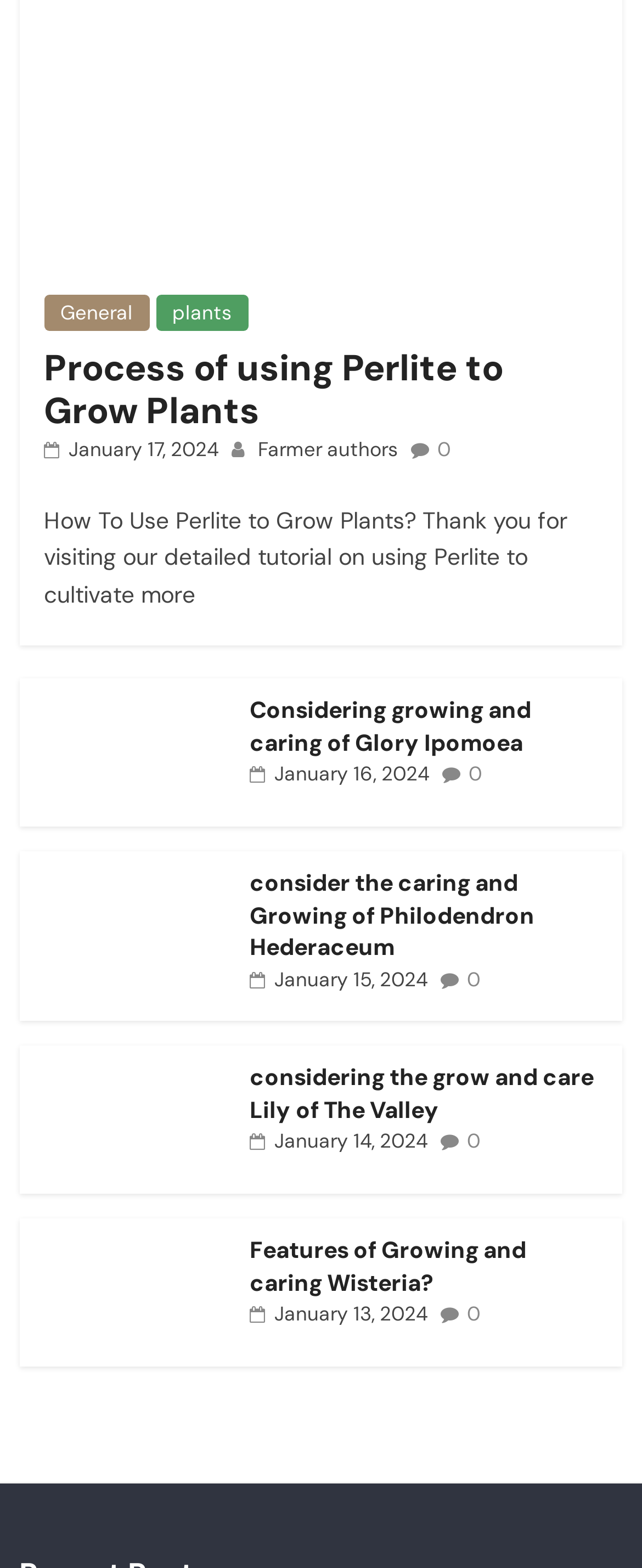Identify the bounding box coordinates of the section to be clicked to complete the task described by the following instruction: "View the image 'Considering growing and caring of Glory Ipomoea'". The coordinates should be four float numbers between 0 and 1, formatted as [left, top, right, bottom].

[0.03, 0.433, 0.363, 0.527]